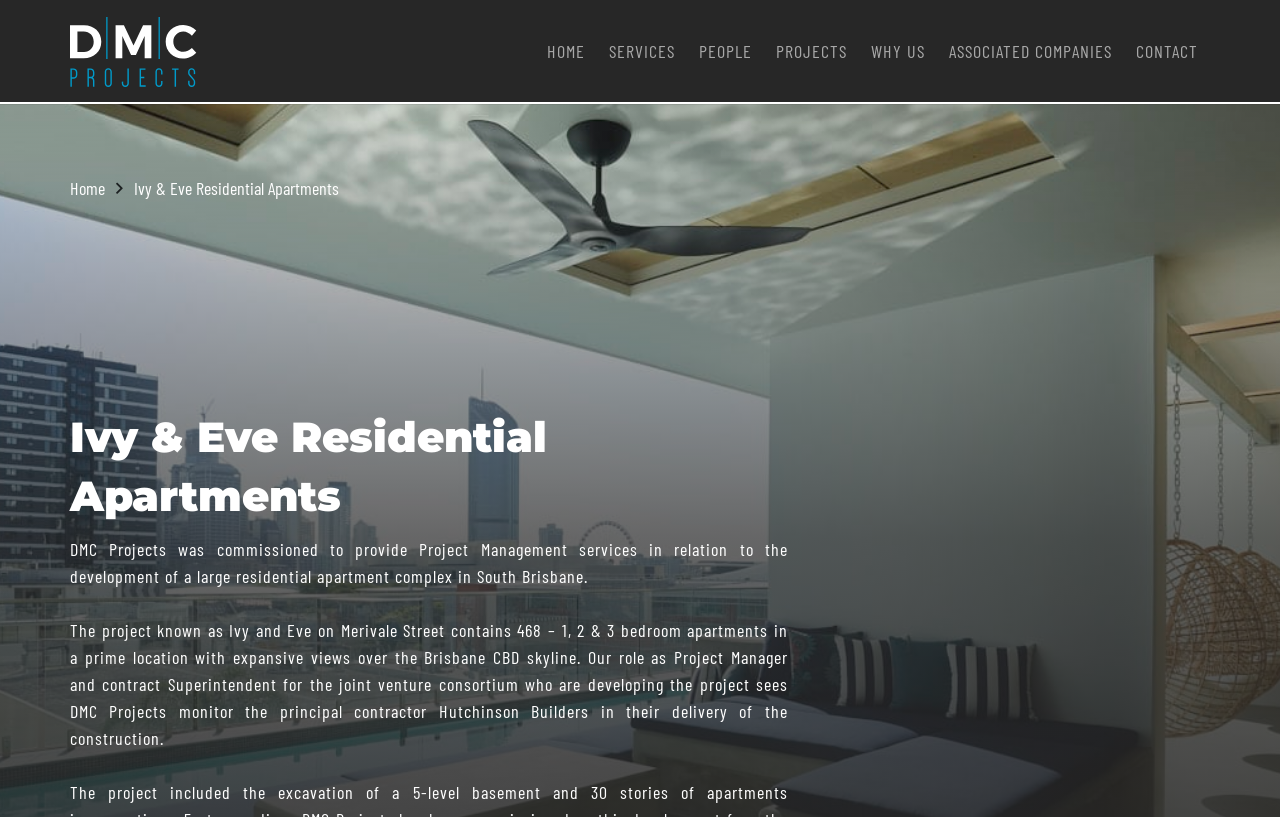Please identify the bounding box coordinates of the area that needs to be clicked to fulfill the following instruction: "Click CONTACT."

[0.888, 0.05, 0.936, 0.077]